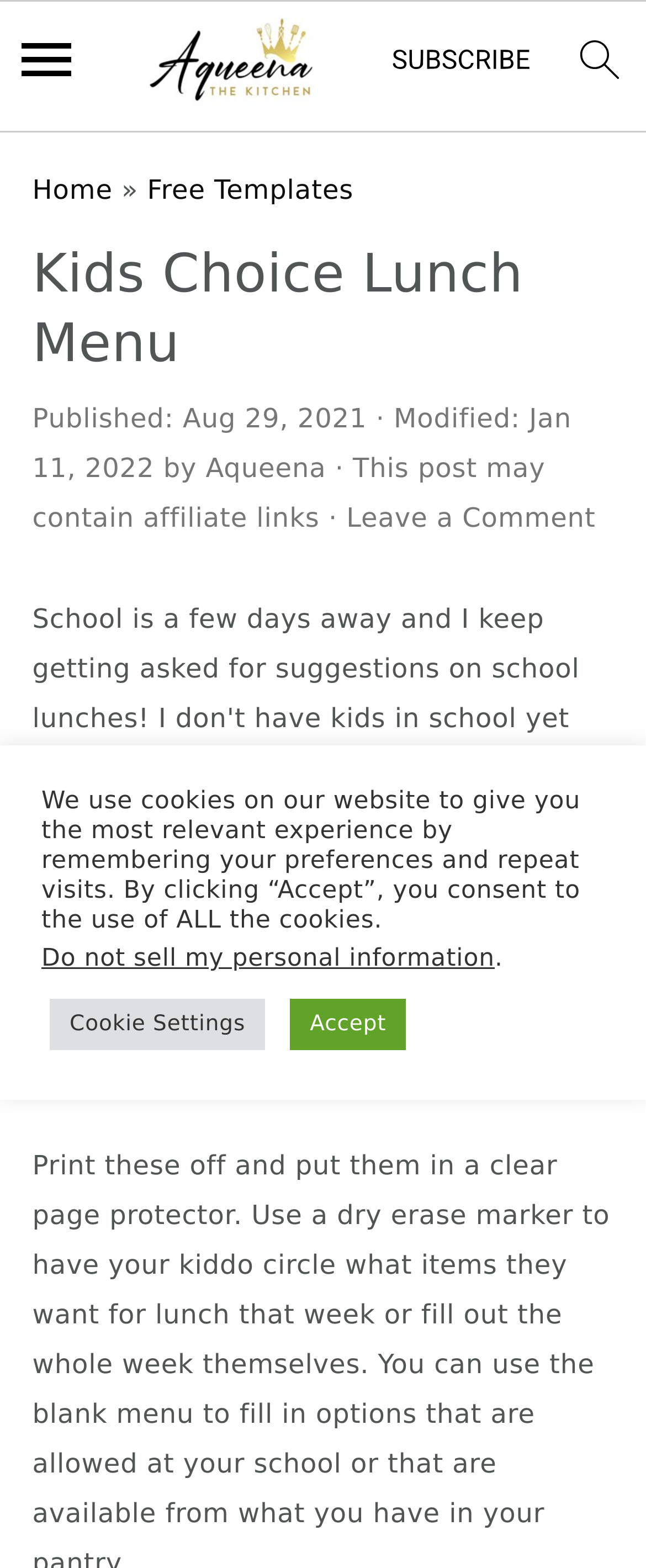Please specify the bounding box coordinates of the region to click in order to perform the following instruction: "Submit a request".

None